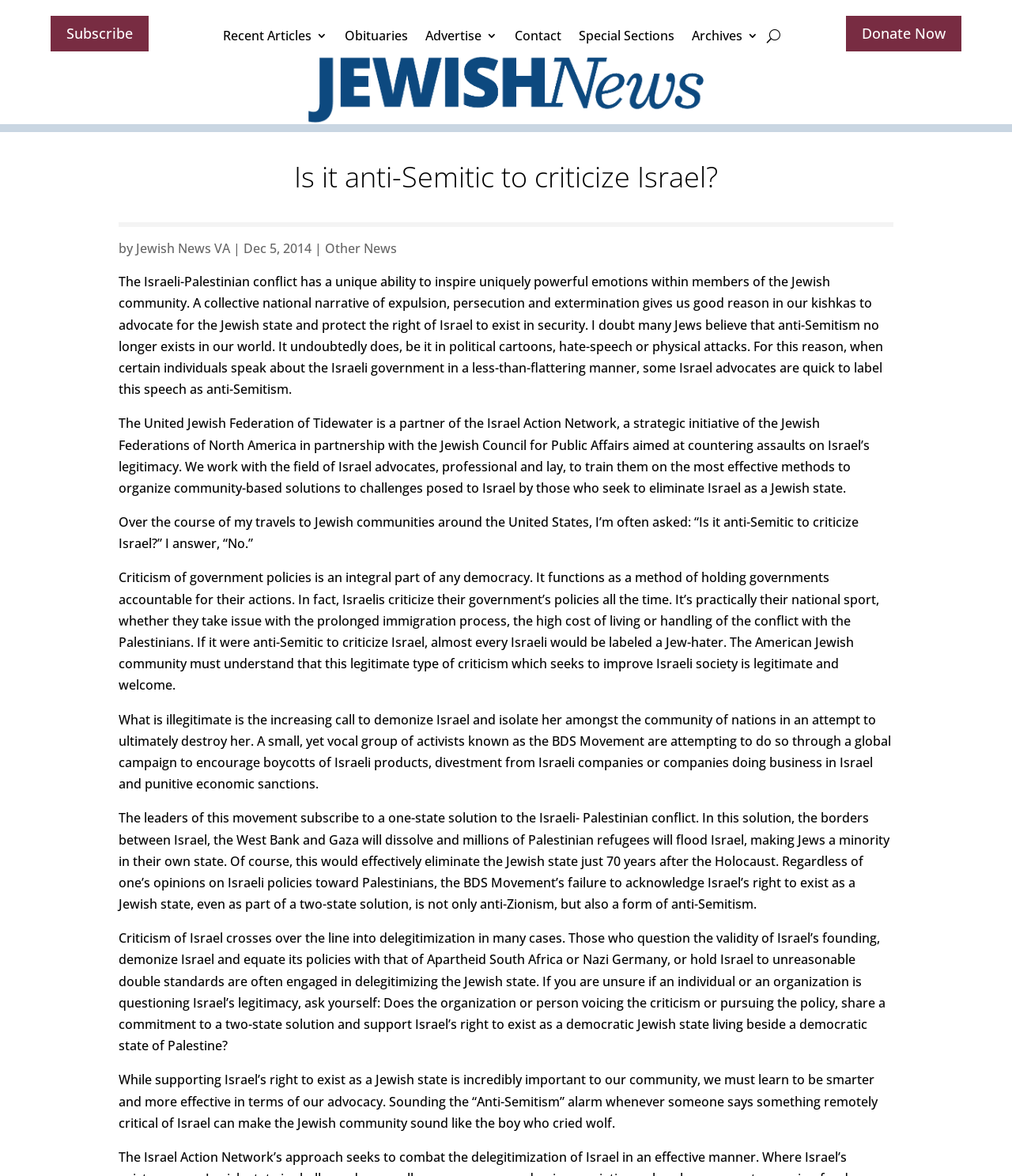Locate the UI element described as follows: "Jewish News VA". Return the bounding box coordinates as four float numbers between 0 and 1 in the order [left, top, right, bottom].

[0.134, 0.204, 0.227, 0.219]